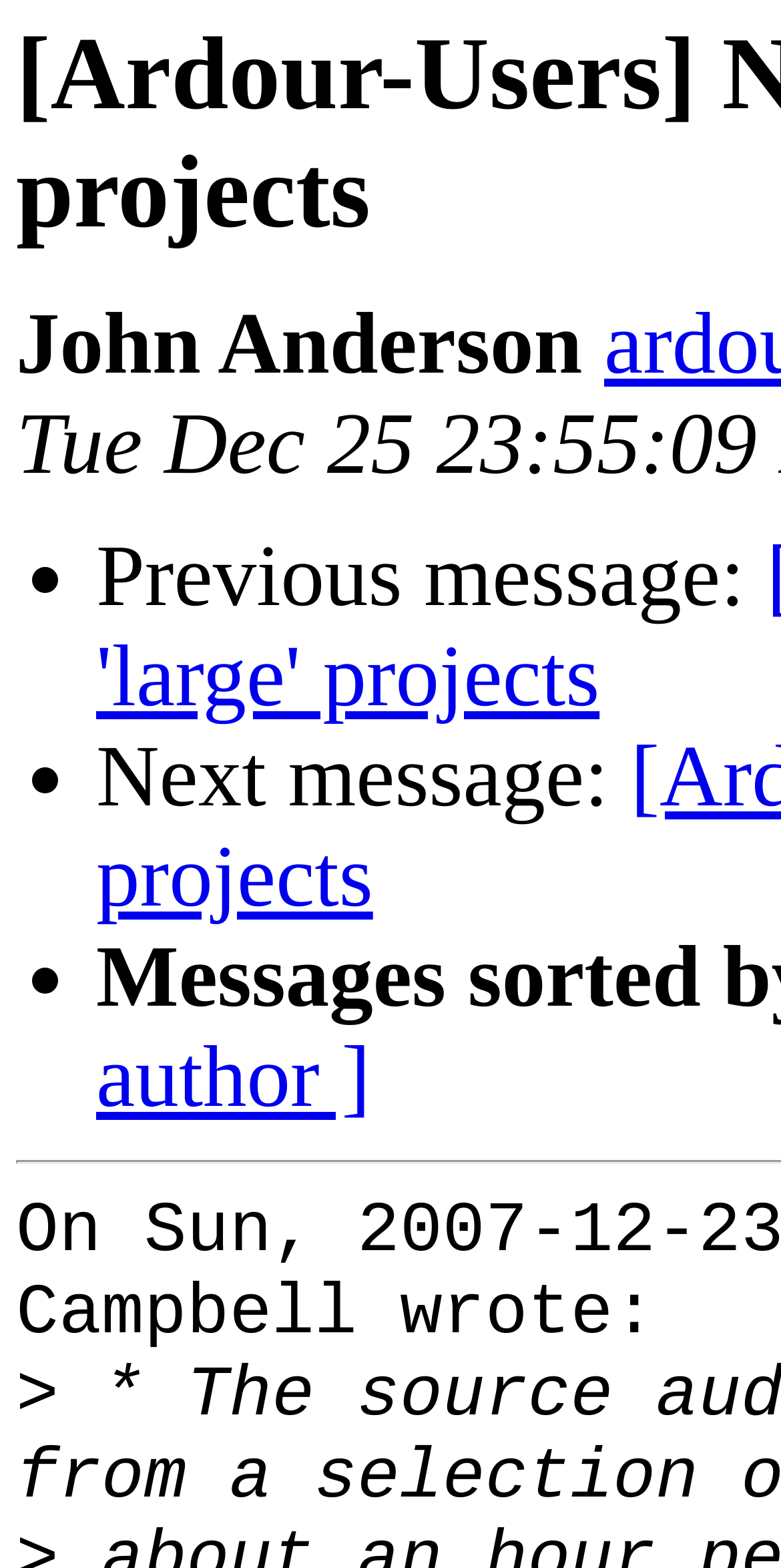Your task is to extract the text of the main heading from the webpage.

[Ardour-Users] New user and 'large' projects